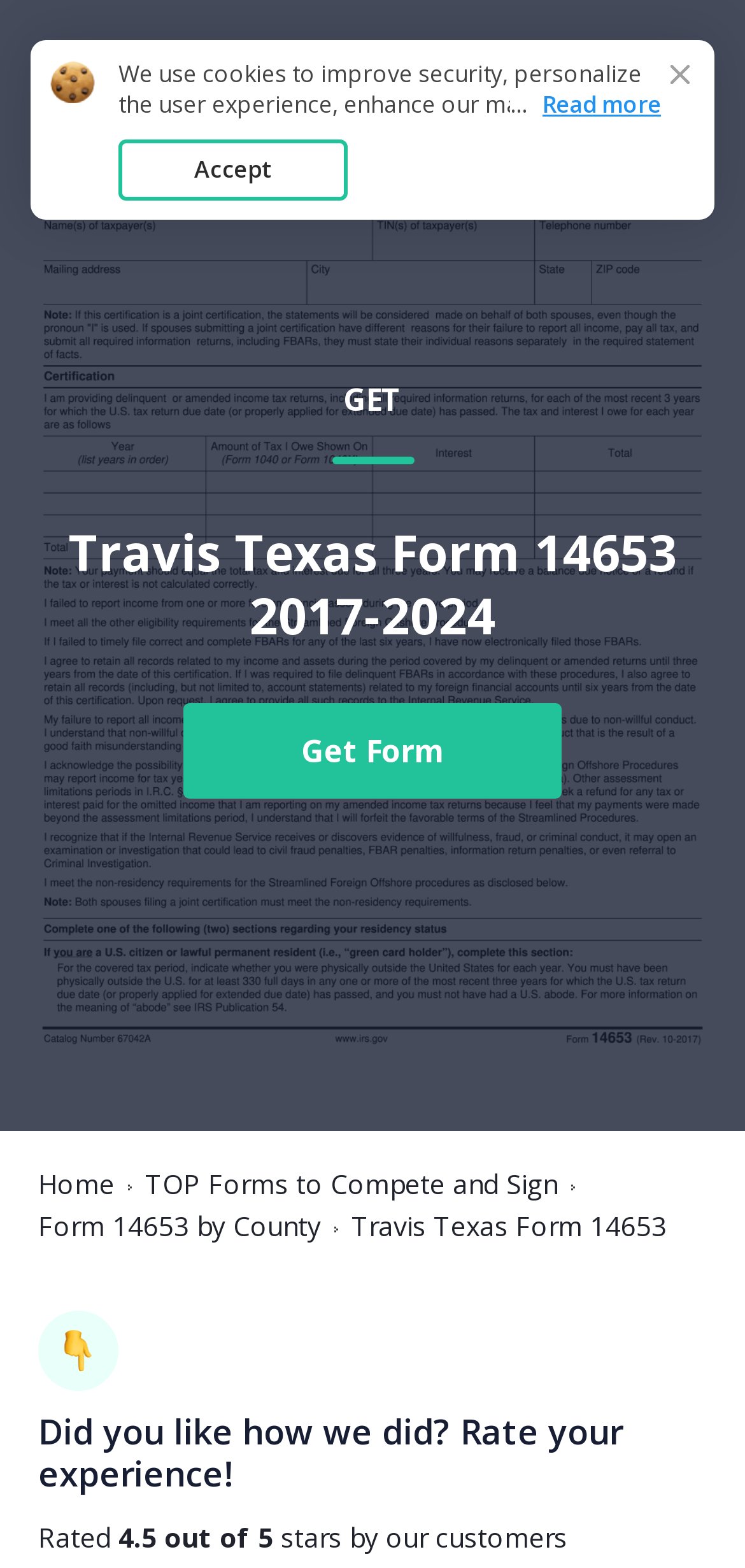Please determine the main heading text of this webpage.

Travis Texas Form 14653 2017-2024